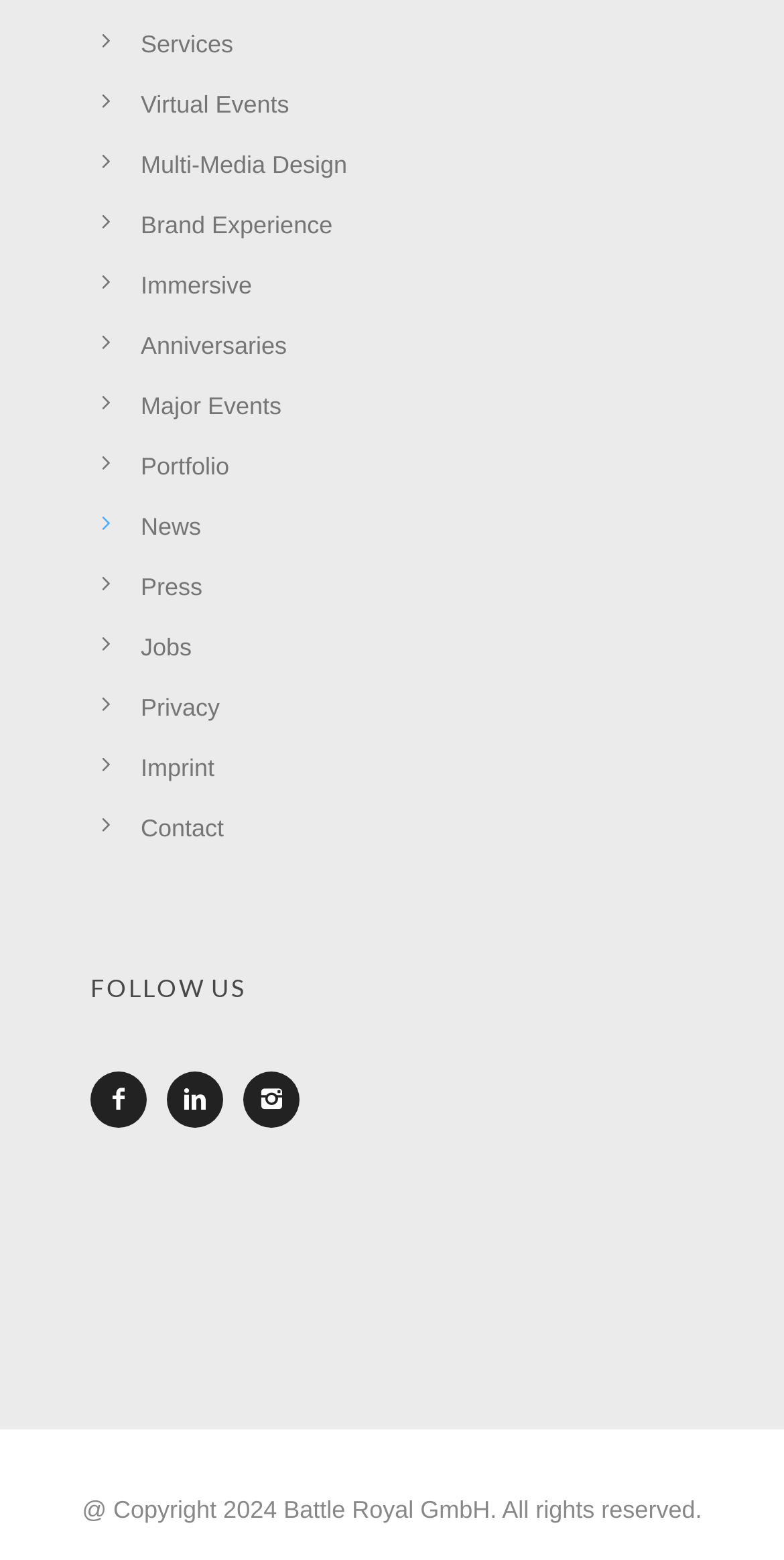How many social media links are there?
Using the visual information, respond with a single word or phrase.

3